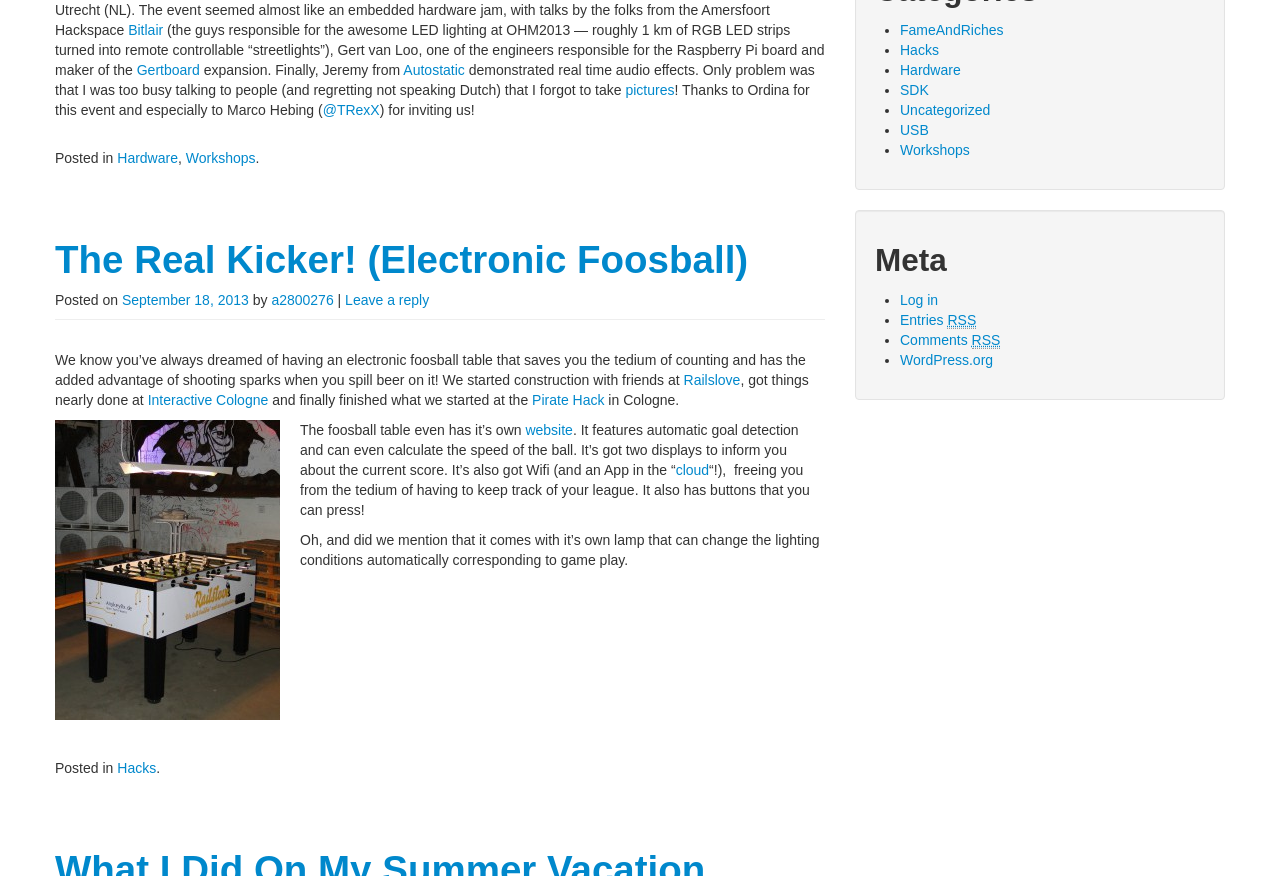Using the element description: "@TRexX", determine the bounding box coordinates. The coordinates should be in the format [left, top, right, bottom], with values between 0 and 1.

[0.252, 0.116, 0.297, 0.135]